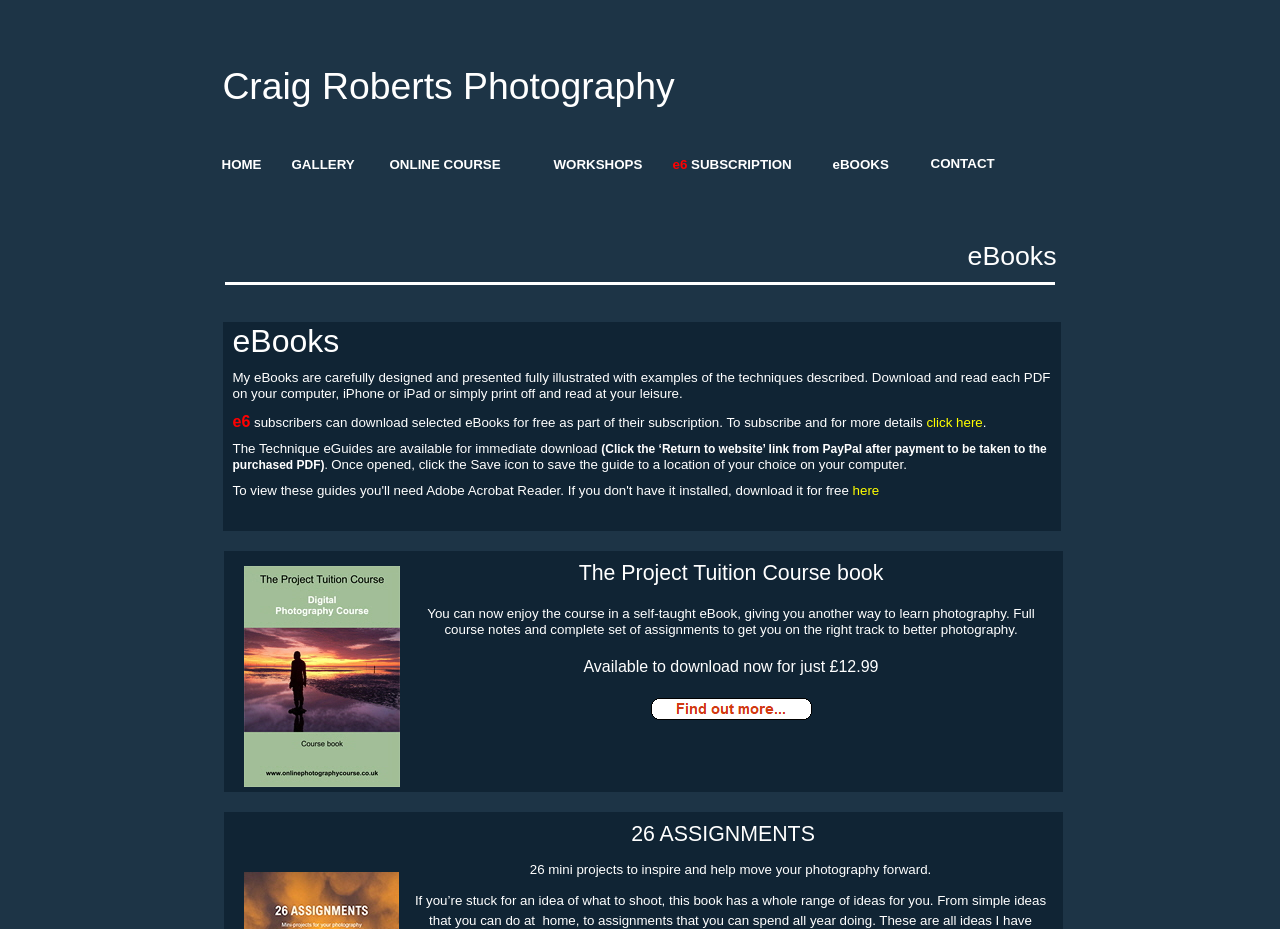Illustrate the webpage's structure and main components comprehensively.

The webpage is an eBooks website, with a focus on photography. At the top, there is a header section with a title "Craig Roberts Photography" on the left side. Below the header, there is a navigation menu with five tabs: "HOME", "GALLERY", "ONLINE COURSE", "WORKSHOPS", and "eBOOKS". Each tab is a link and is positioned horizontally next to each other, taking up the full width of the page. 

On the right side of the navigation menu, there is a "CONTACT" link and an "eBooks" label. The "CONTACT" link is positioned at the top right corner of the page, while the "eBooks" label is below it.

There is no prominent image or content on the page, suggesting that the focus is on the navigation menu and the links provided. The overall layout is simple and easy to navigate, with clear headings and concise text.